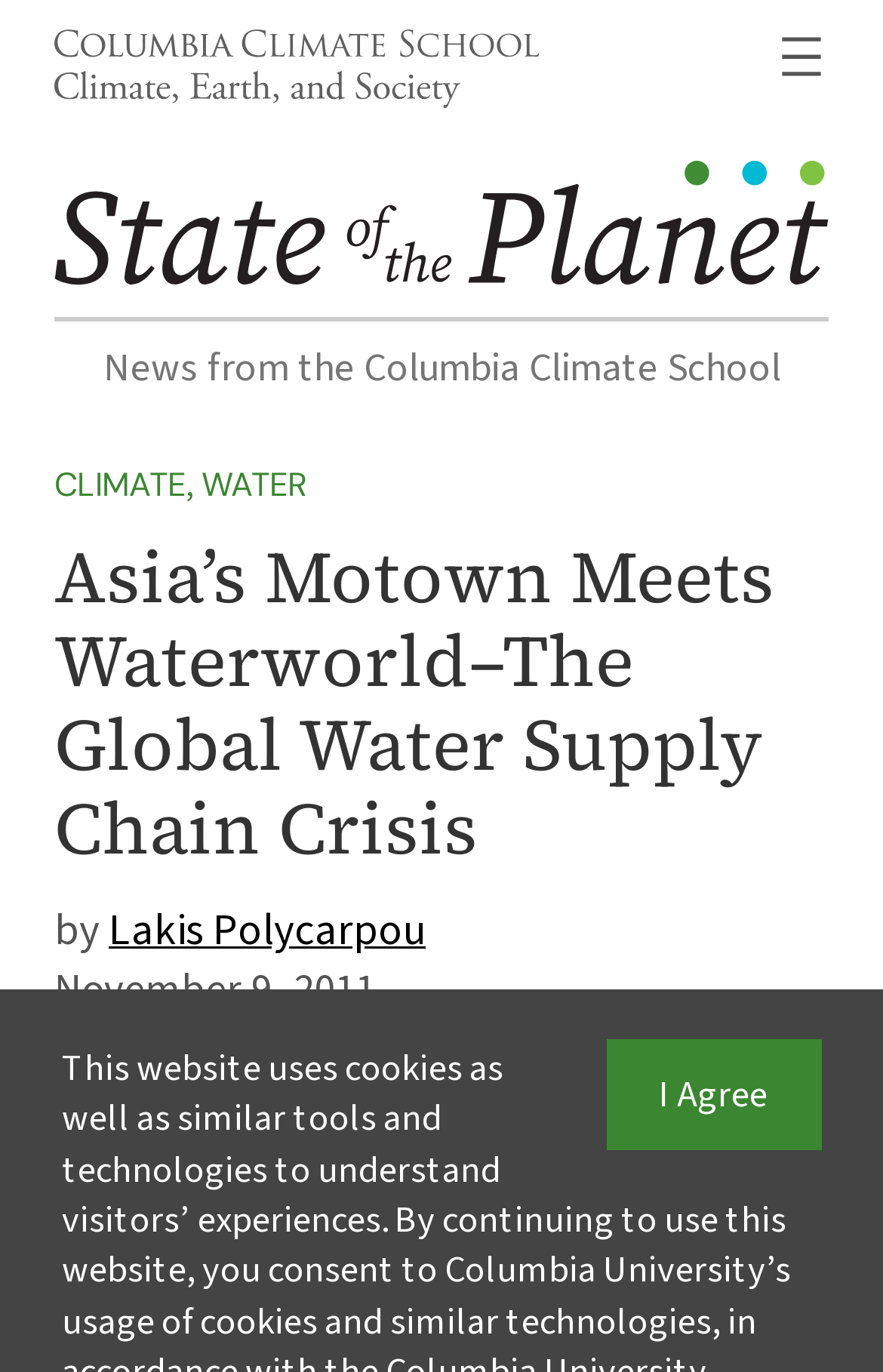What is the name of the school mentioned on the webpage?
Using the information from the image, give a concise answer in one word or a short phrase.

Columbia Climate School